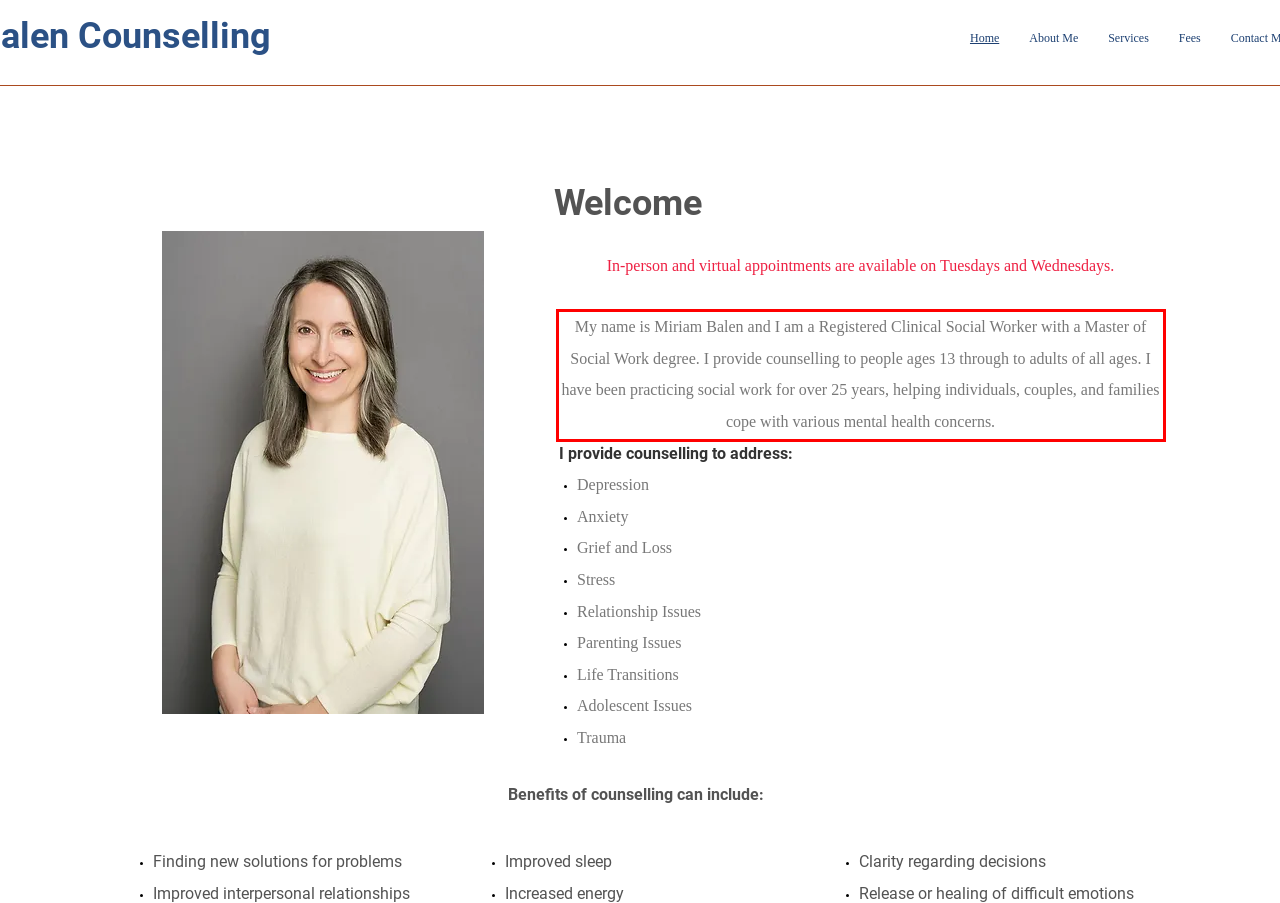Please recognize and transcribe the text located inside the red bounding box in the webpage image.

My name is Miriam Balen and I am a Registered Clinical Social Worker with a Master of Social Work degree. I provide counselling to people ages 13 through to adults of all ages. I have been practicing social work for over 25 years, helping individuals, couples, and families cope with various mental health concerns.